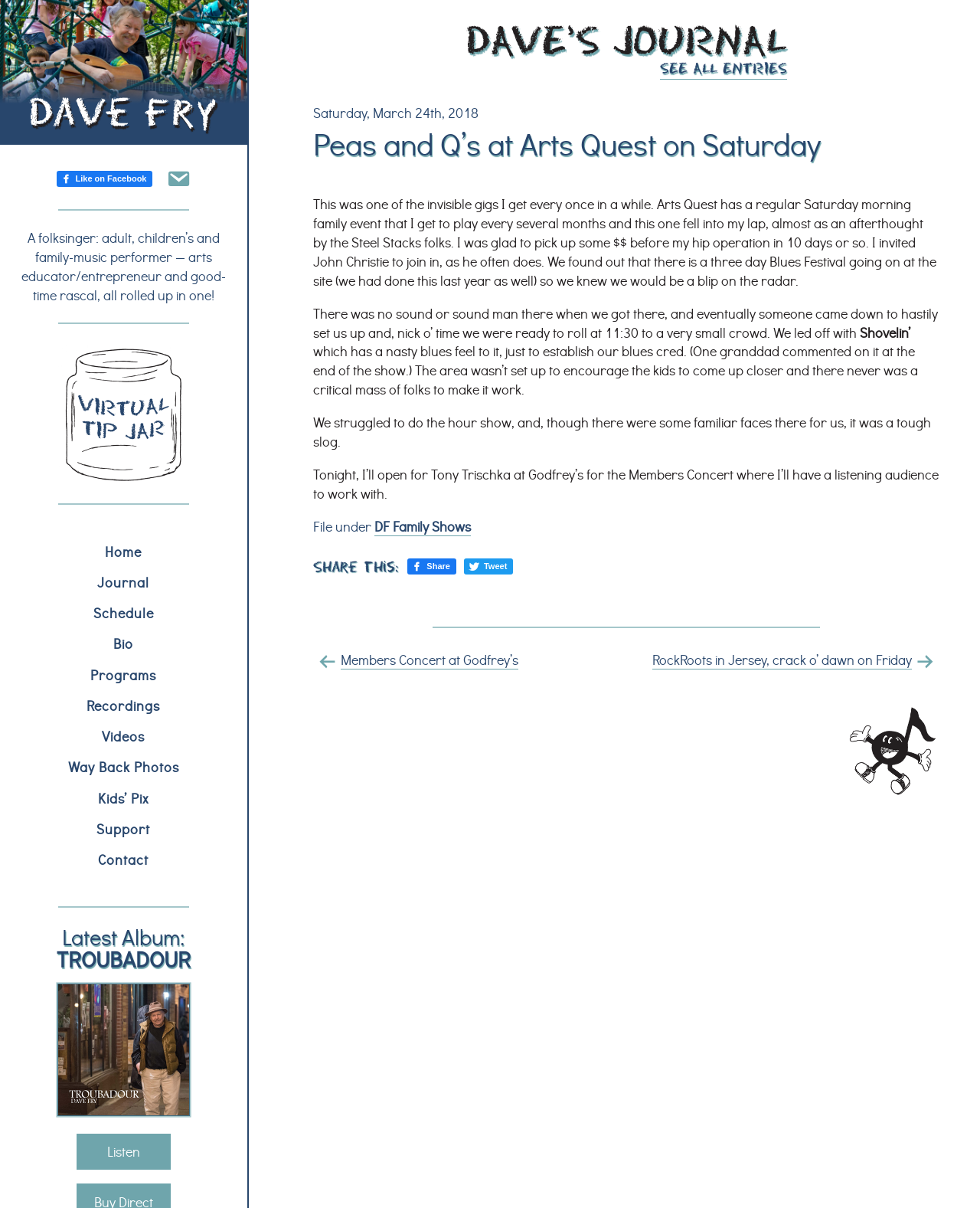Determine the coordinates of the bounding box for the clickable area needed to execute this instruction: "View the latest album 'Troubadour'".

[0.06, 0.815, 0.193, 0.927]